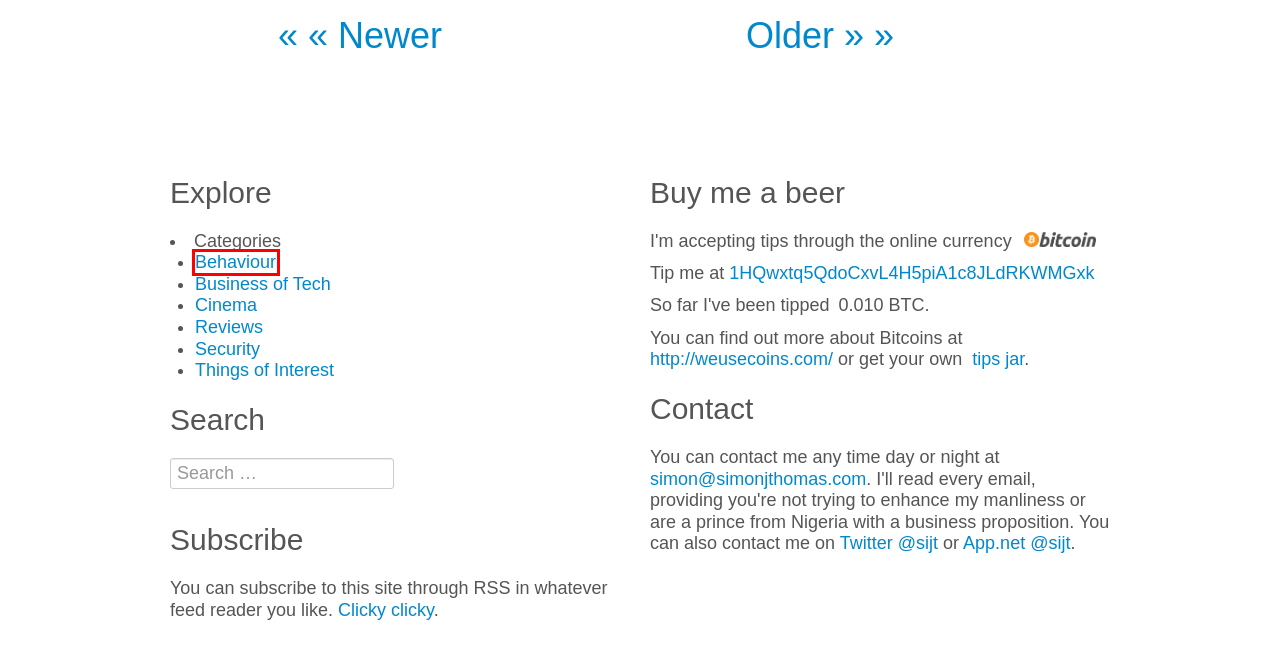A screenshot of a webpage is given, featuring a red bounding box around a UI element. Please choose the webpage description that best aligns with the new webpage after clicking the element in the bounding box. These are the descriptions:
A. Behaviour | Simon J Thomas
B. Simon J Thomas
C. Things of Interest | Simon J Thomas
D. Google Glass killer features | Simon J Thomas
E. Reviews | Simon J Thomas
F. Review: The Incredibly Misjudged Gatsby | Simon J Thomas
G. Security | Simon J Thomas
H. Not Found

A